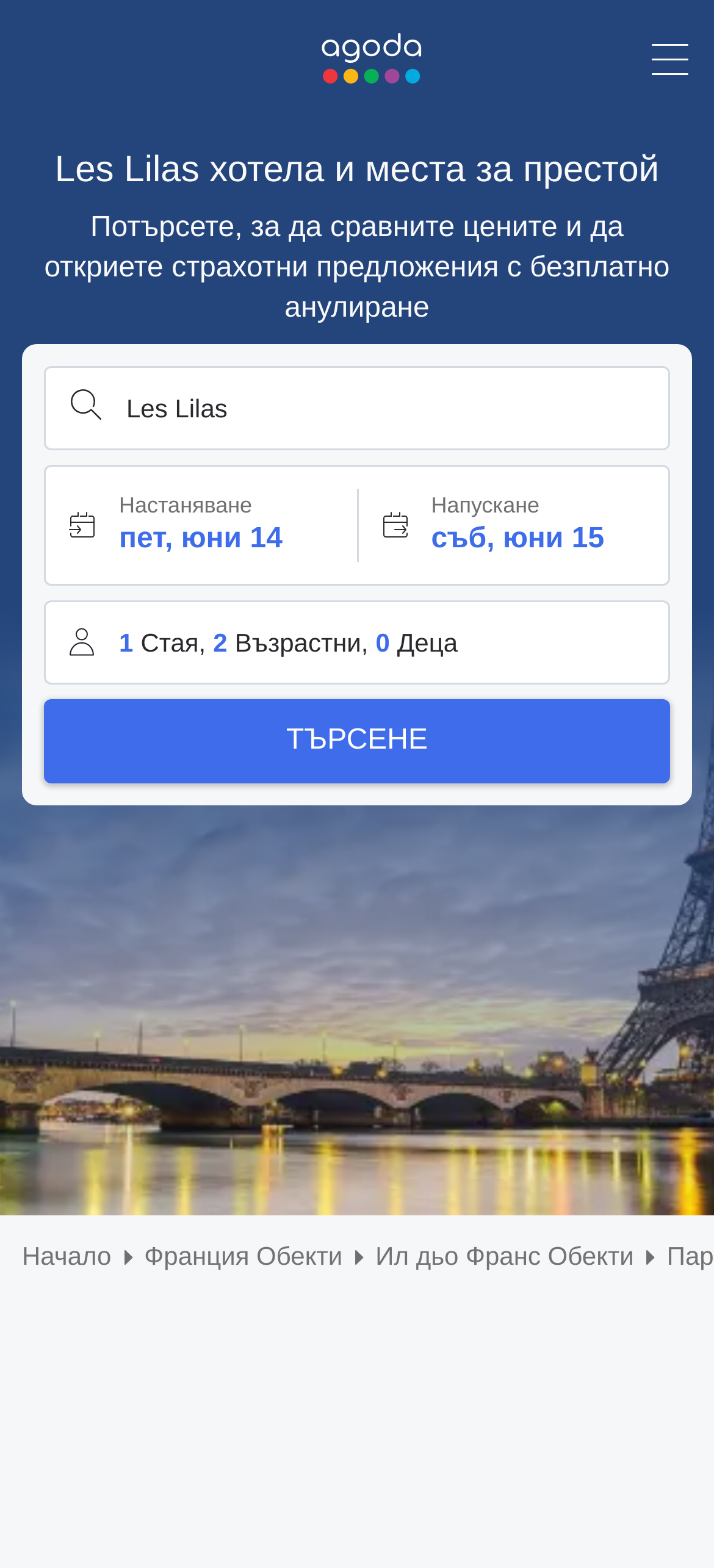How many regions are listed at the bottom of the page?
Answer the question based on the image using a single word or a brief phrase.

3